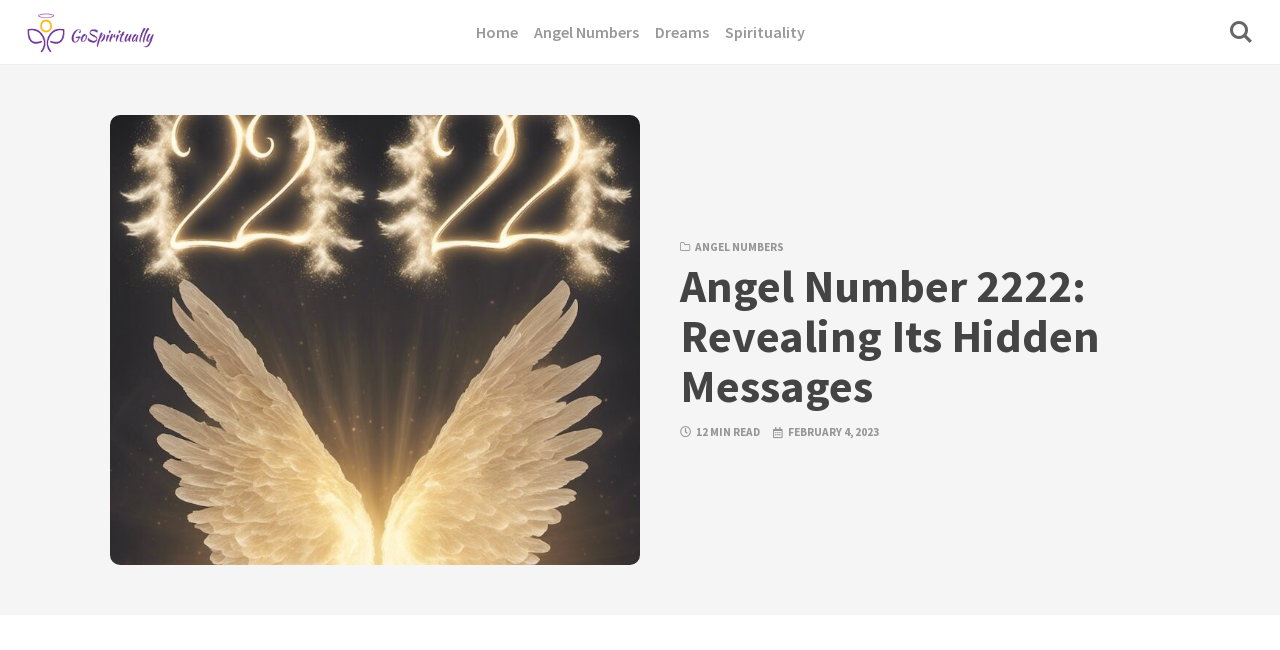What is the topic of the article?
From the screenshot, provide a brief answer in one word or phrase.

Angel Number 2222